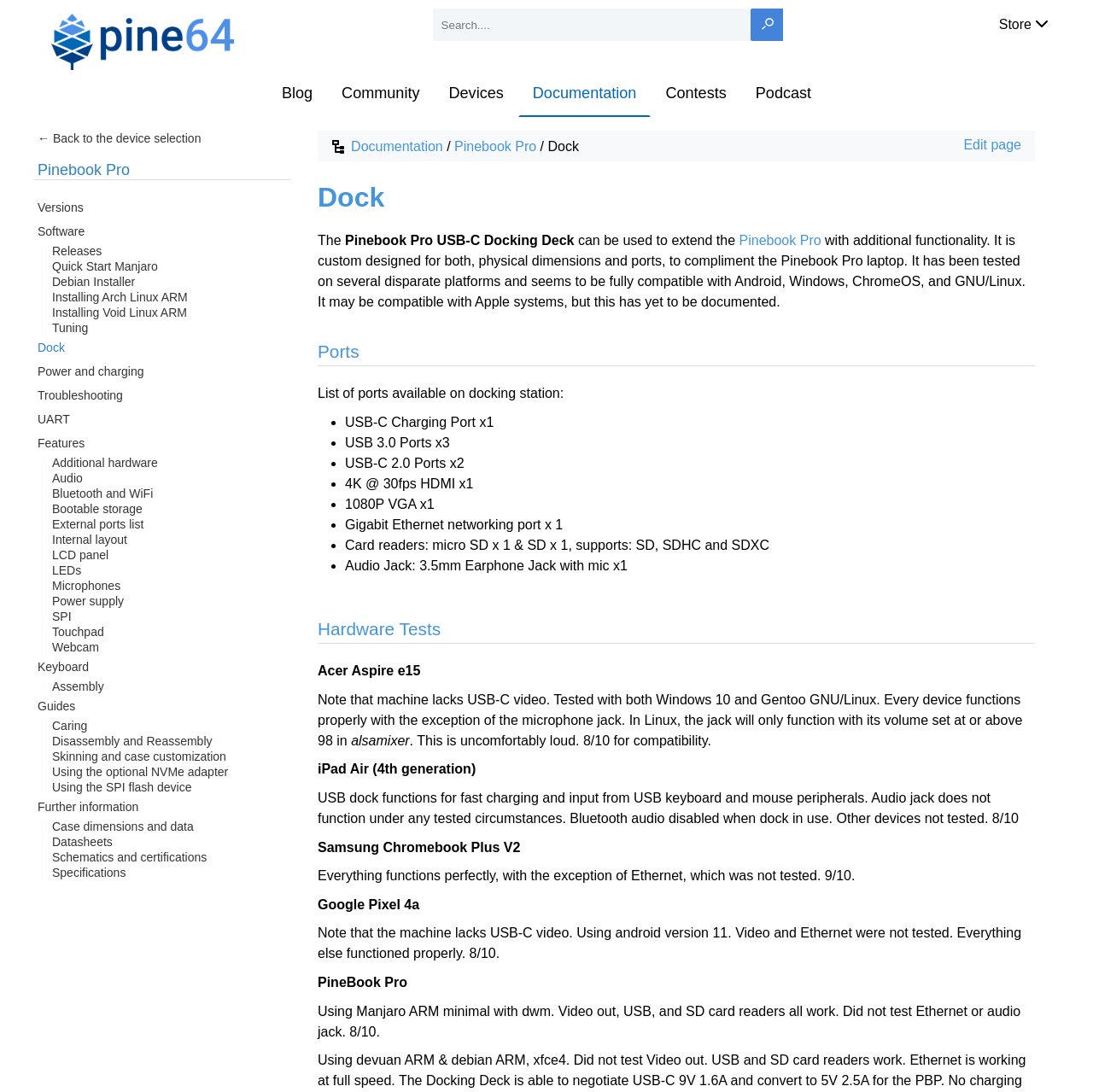Generate a comprehensive caption for the webpage you are viewing.

The webpage is about the Pinebook Pro USB-C Docking Deck, which is a device designed to extend the functionality of the Pinebook Pro laptop. At the top of the page, there is a navigation menu with links to the main page, blog, community, devices, documentation, contests, and podcast. Below the navigation menu, there is a search box and a button to search the website.

On the left side of the page, there is a list of links related to the Pinebook Pro, including versions, software, releases, and guides. Below this list, there are links to specific topics such as power and charging, troubleshooting, and features.

The main content of the page is divided into sections, starting with an introduction to the Pinebook Pro USB-C Docking Deck. This section describes the device's functionality and compatibility with various operating systems. Below this introduction, there is a section titled "Ports" that lists the available ports on the docking station, including USB-C charging ports, USB 3.0 ports, USB-C 2.0 ports, and an HDMI port.

Throughout the page, there are several links to additional information, such as documentation, specifications, and datasheets. At the bottom of the page, there is a link to edit the page. The overall layout of the page is organized and easy to navigate, with clear headings and concise text.